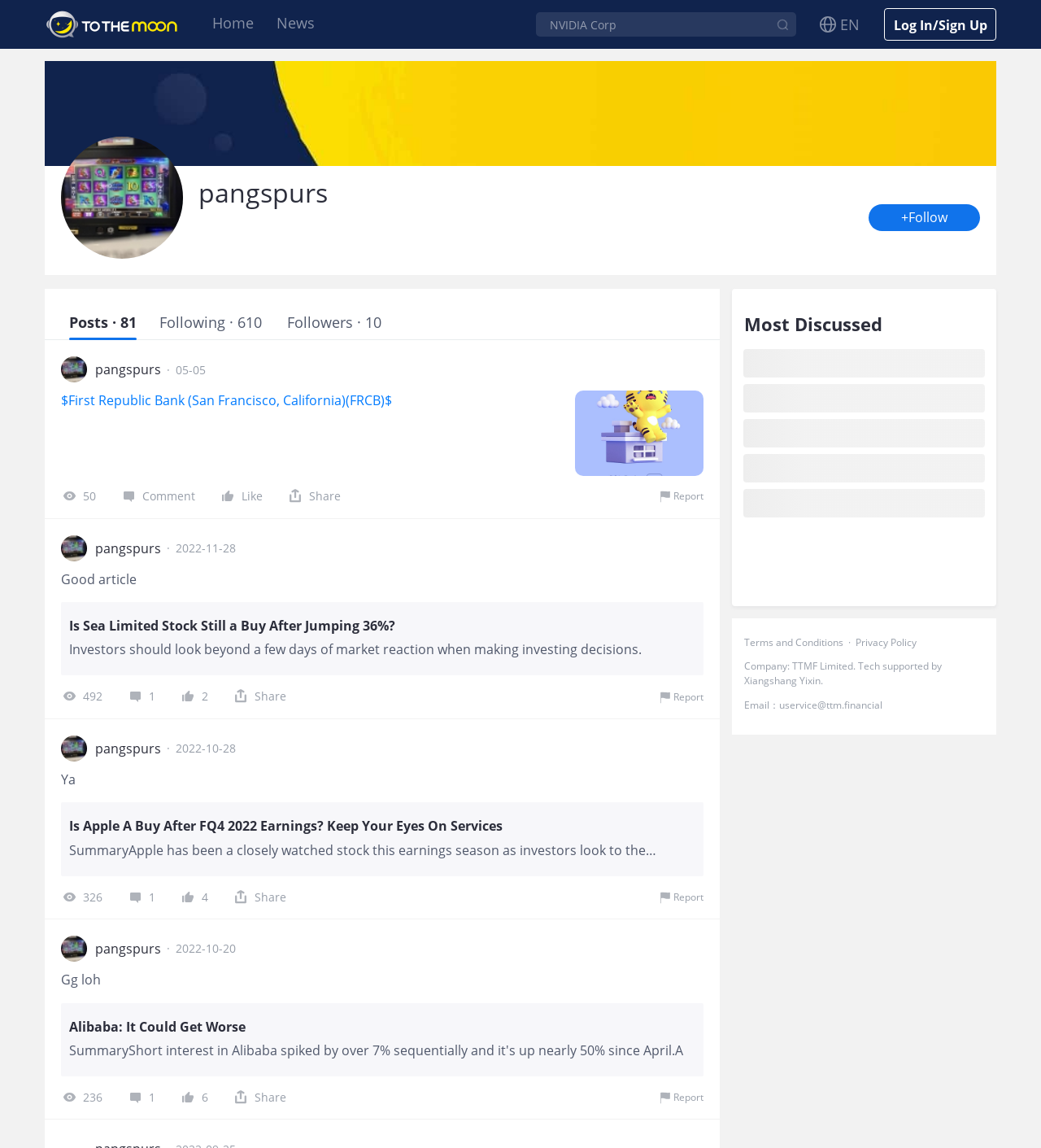Give the bounding box coordinates for this UI element: "title="Telescopic Tube"". The coordinates should be four float numbers between 0 and 1, arranged as [left, top, right, bottom].

None